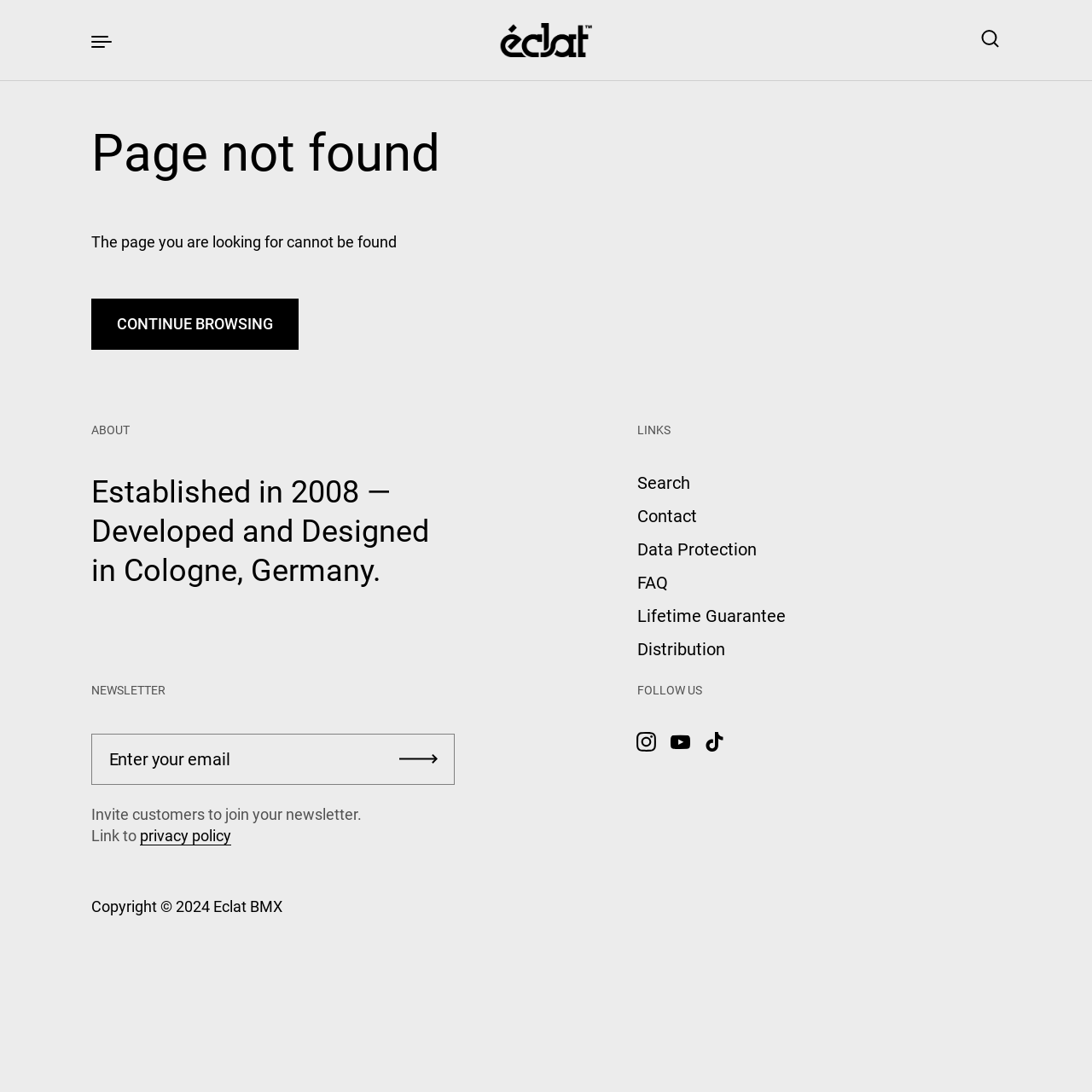Identify the bounding box coordinates of the section to be clicked to complete the task described by the following instruction: "Enter your email". The coordinates should be four float numbers between 0 and 1, formatted as [left, top, right, bottom].

[0.083, 0.671, 0.417, 0.718]